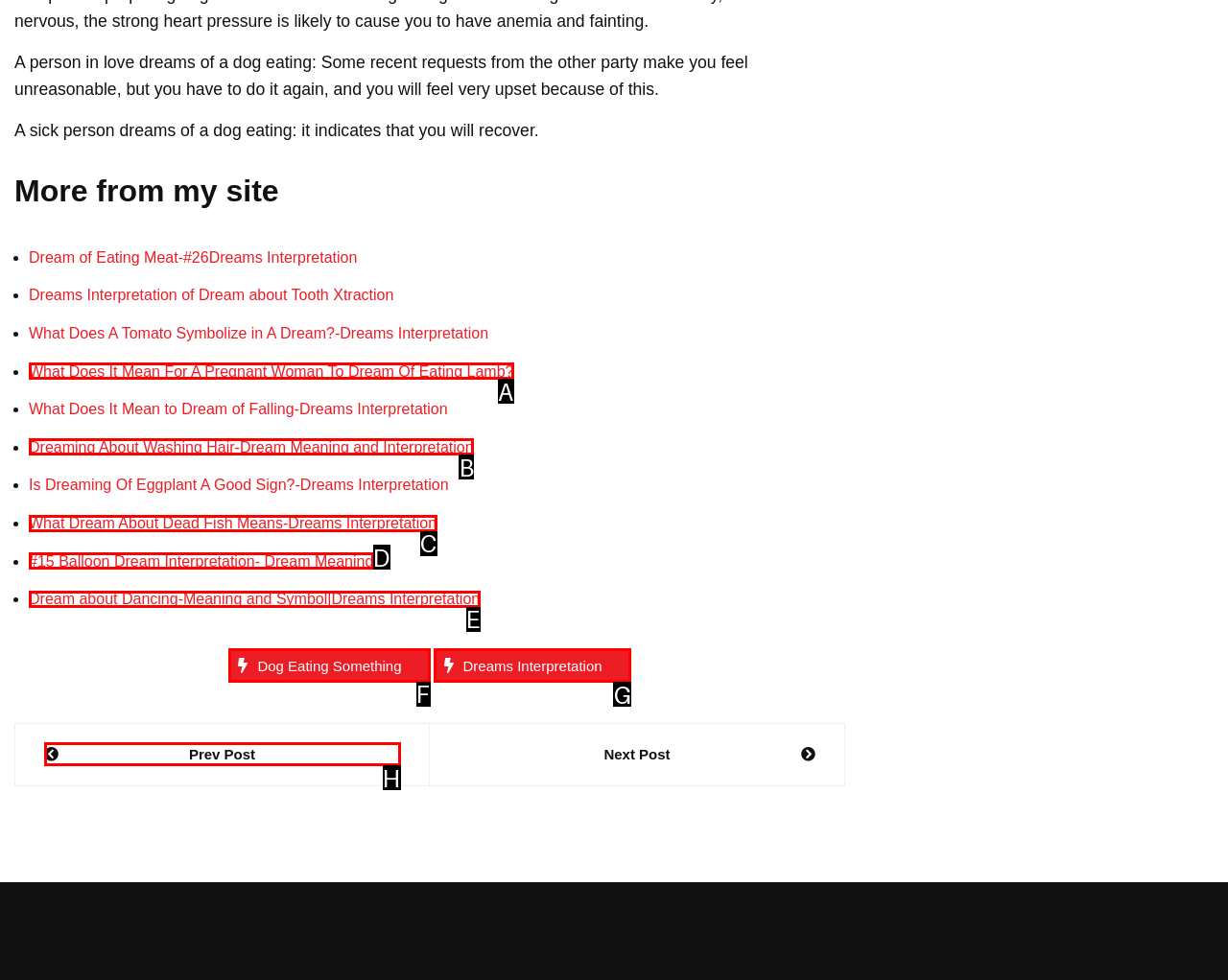Choose the letter of the option that needs to be clicked to perform the task: Explore 'Dog Eating Something'. Answer with the letter.

F